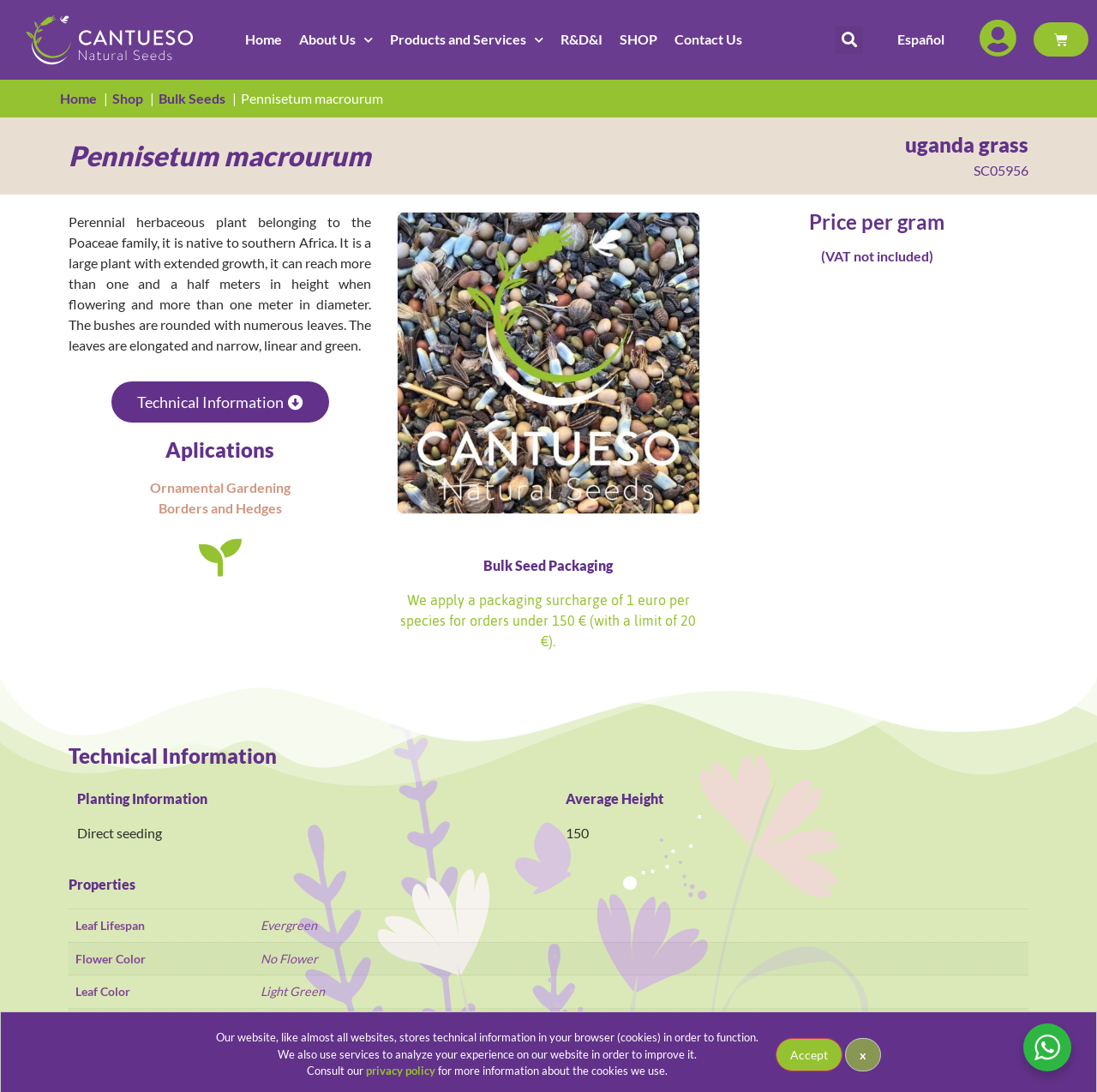Determine the bounding box coordinates of the clickable region to follow the instruction: "go to Home".

[0.216, 0.018, 0.265, 0.055]